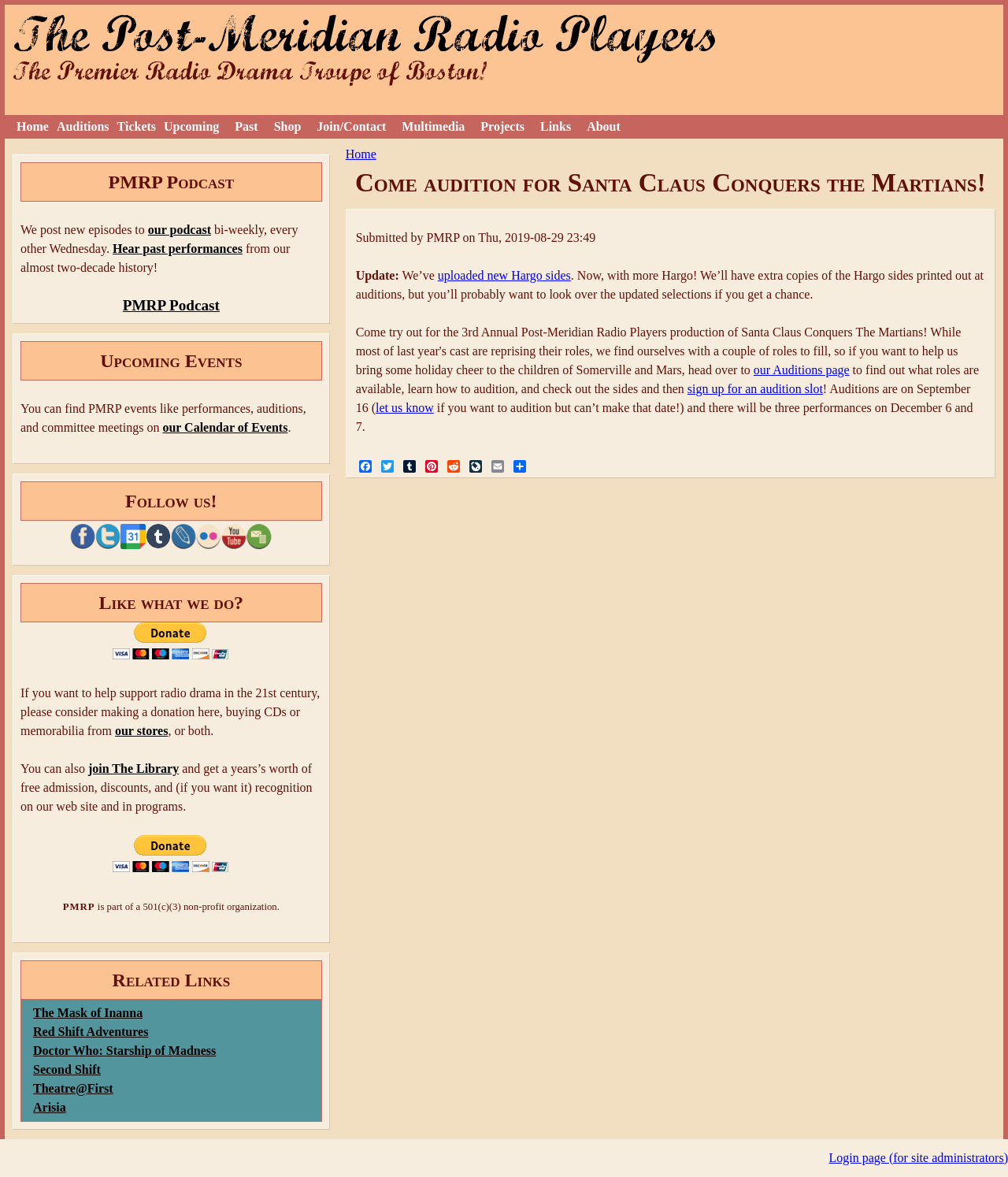Determine the bounding box for the HTML element described here: "our Calendar of Events". The coordinates should be given as [left, top, right, bottom] with each number being a float between 0 and 1.

[0.161, 0.357, 0.285, 0.369]